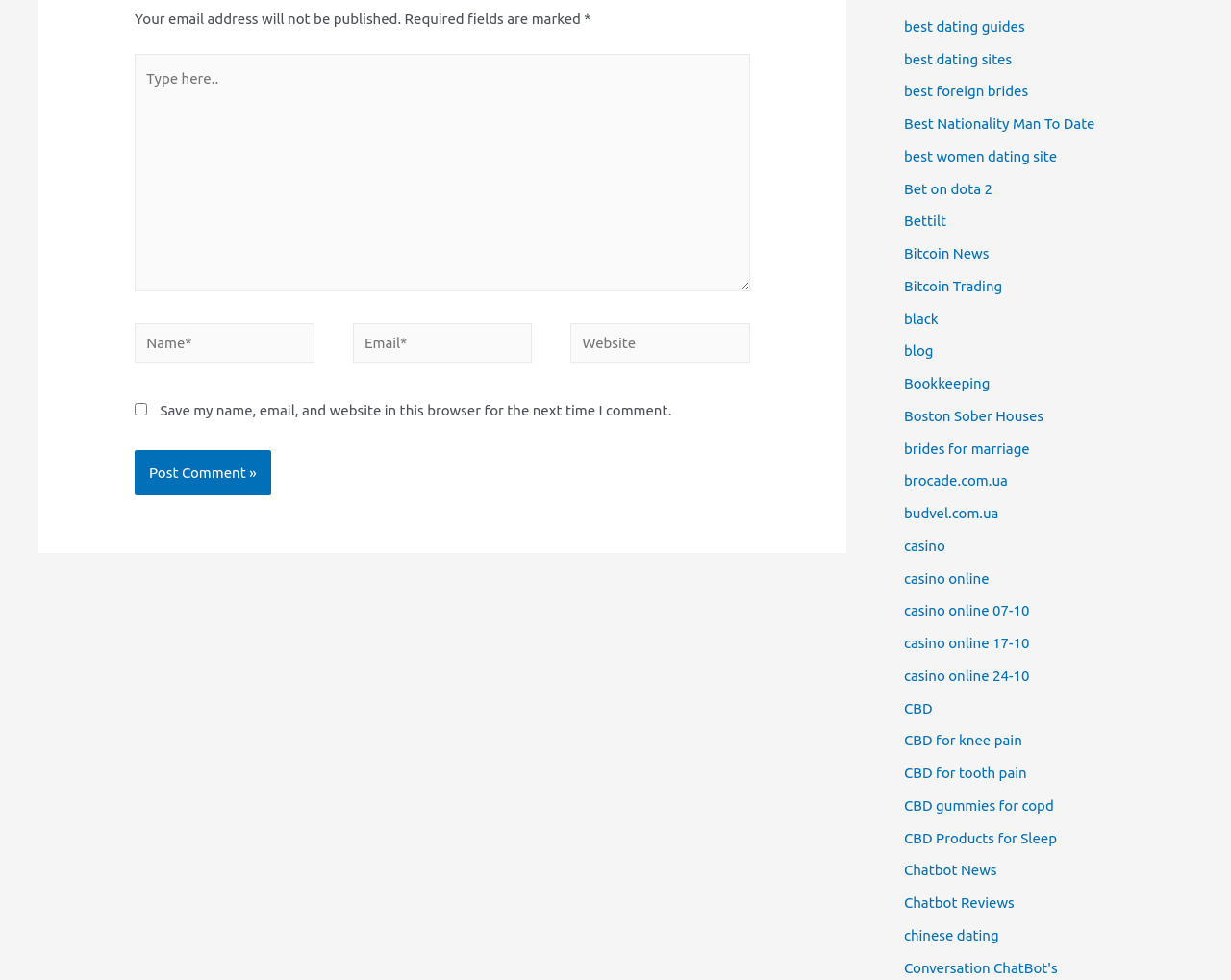Please provide a one-word or short phrase answer to the question:
How many textboxes are there?

4